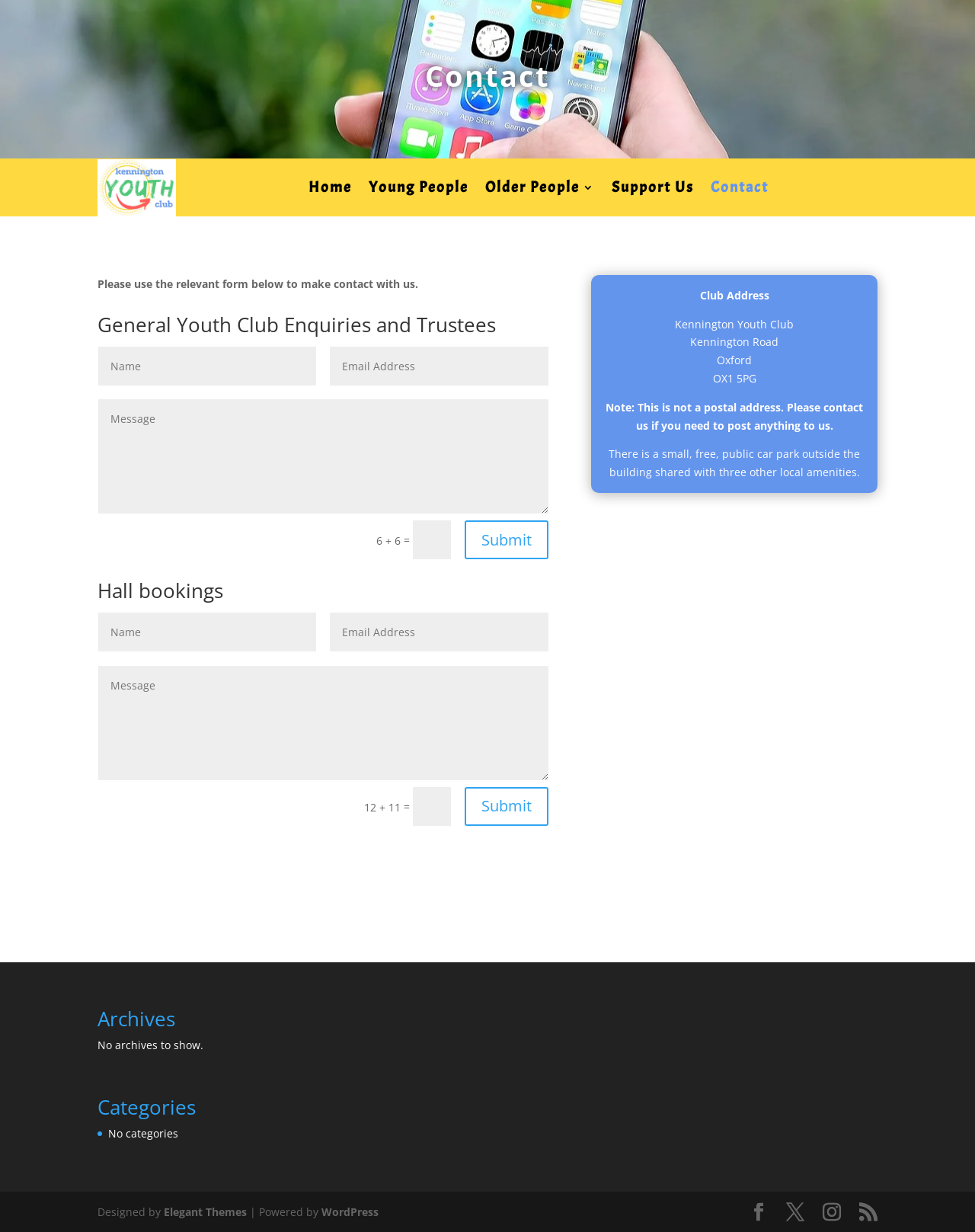Specify the bounding box coordinates of the element's area that should be clicked to execute the given instruction: "Click the Home link". The coordinates should be four float numbers between 0 and 1, i.e., [left, top, right, bottom].

[0.316, 0.129, 0.361, 0.176]